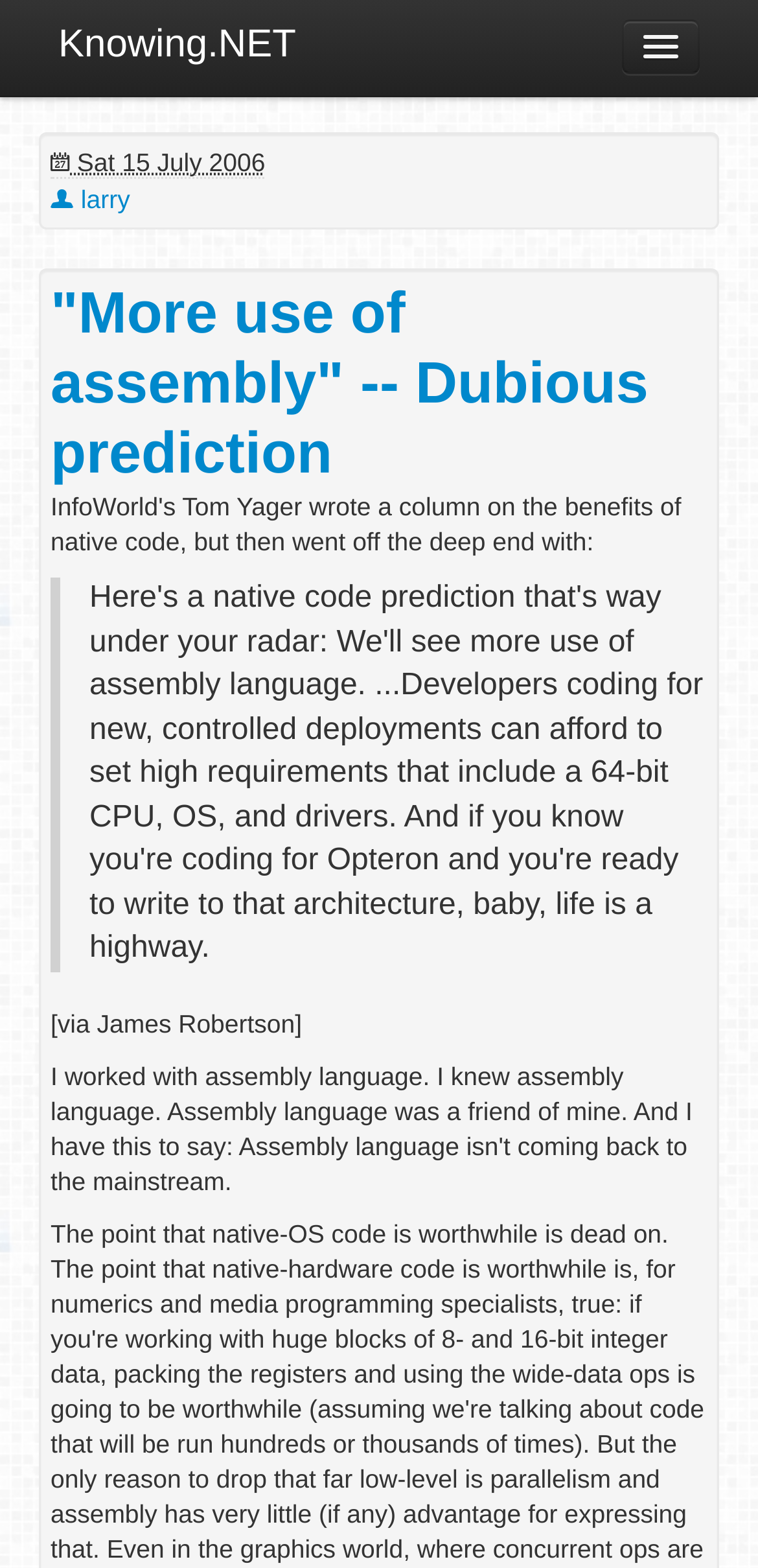Determine the bounding box coordinates for the area that needs to be clicked to fulfill this task: "visit ML page". The coordinates must be given as four float numbers between 0 and 1, i.e., [left, top, right, bottom].

[0.064, 0.097, 0.936, 0.135]